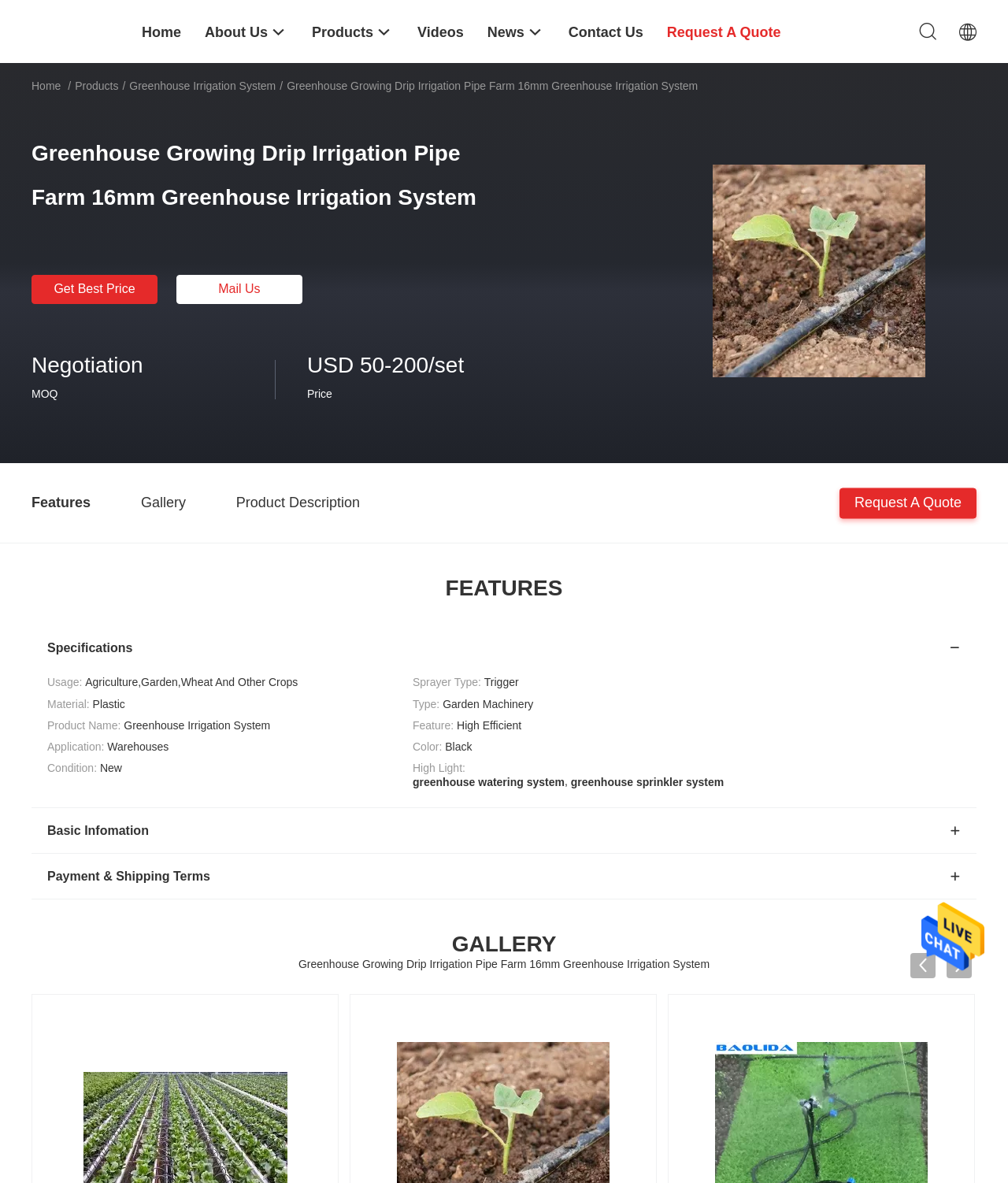Identify the bounding box coordinates of the clickable section necessary to follow the following instruction: "Click the 'Request A Quote' link". The coordinates should be presented as four float numbers from 0 to 1, i.e., [left, top, right, bottom].

[0.833, 0.412, 0.969, 0.438]